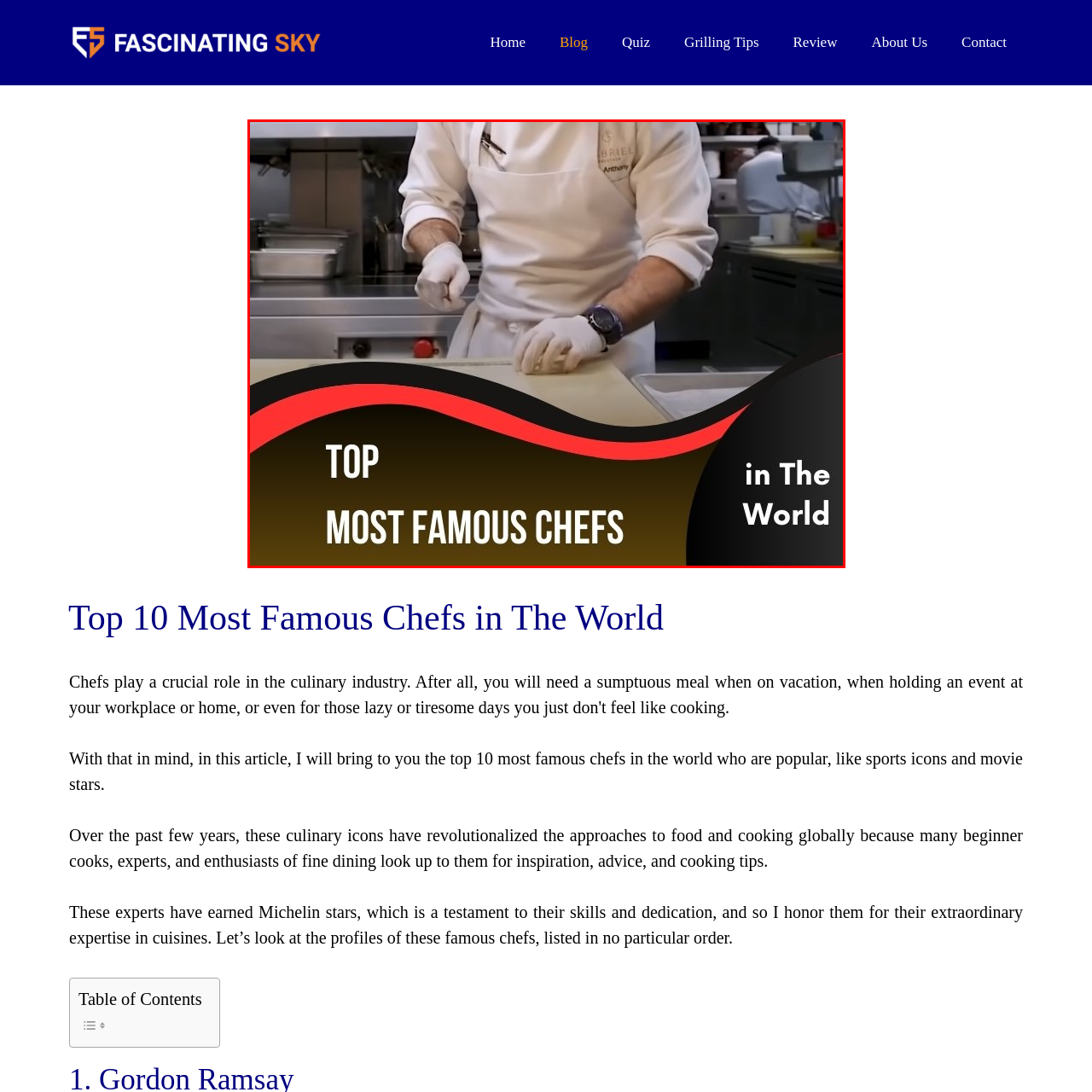Offer a detailed explanation of the elements found within the defined red outline.

The image showcases a talented chef, dressed in a professional white chef's coat, meticulously preparing ingredients in a bustling kitchen setting. The focus is on his skilled hands, which are engaged in cutting or arranging, highlighting the precision and artistry involved in culinary practices. Behind him, various kitchen equipment and utensils are visible, creating a dynamic backdrop that emphasizes the environment where culinary masterpieces come to life. Superimposed on the image, the title "Top Most Famous Chefs in The World" is prominently displayed, reflecting the theme of celebrated culinary professionals revered for their exceptional skills and contributions to the culinary arts. This visual captures both the essence of high-end cuisine and the dedication of chefs who transform dining into an unforgettable experience.